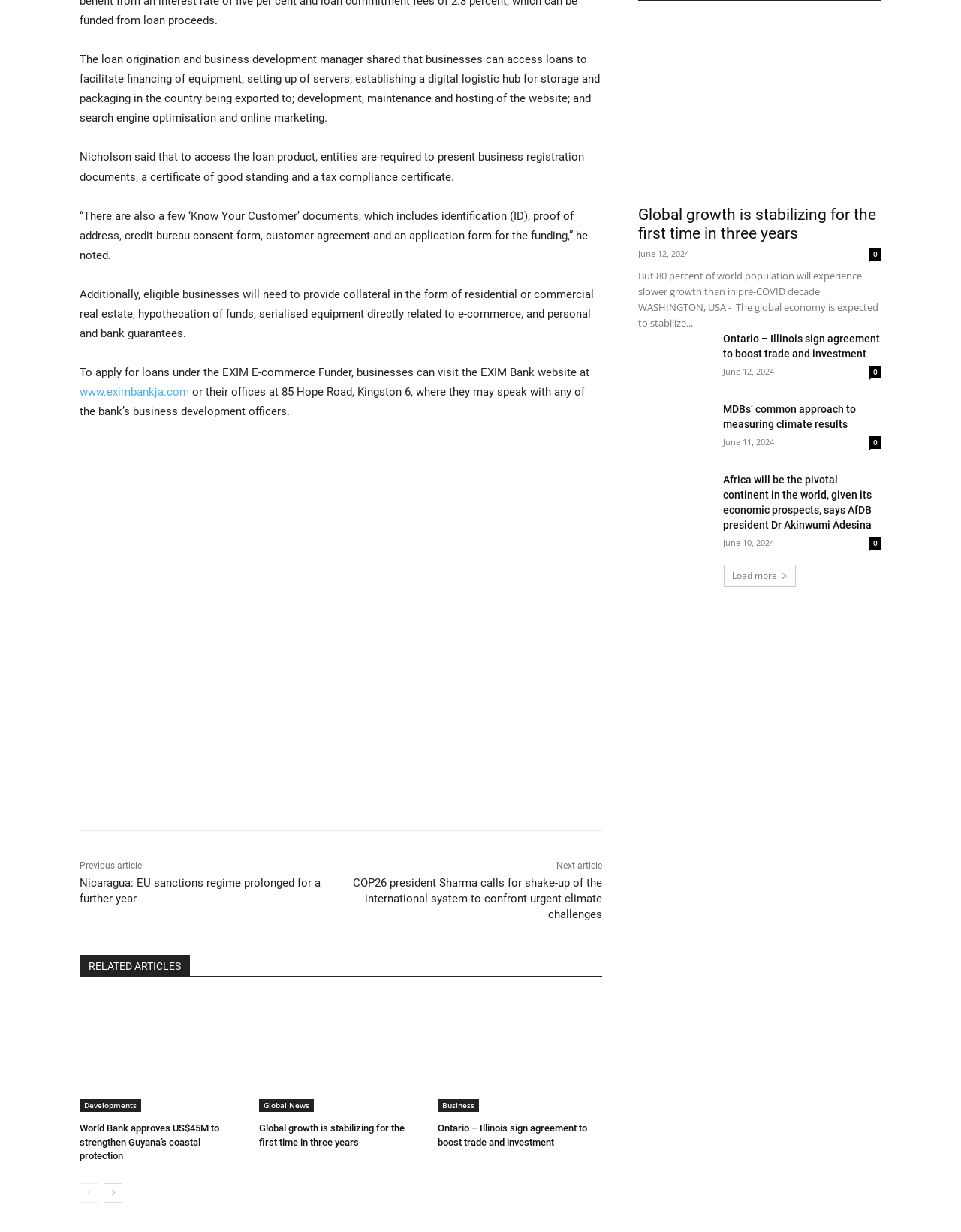What is the purpose of the loan product mentioned in the article?
Refer to the screenshot and respond with a concise word or phrase.

Financing of equipment, setting up servers, etc.